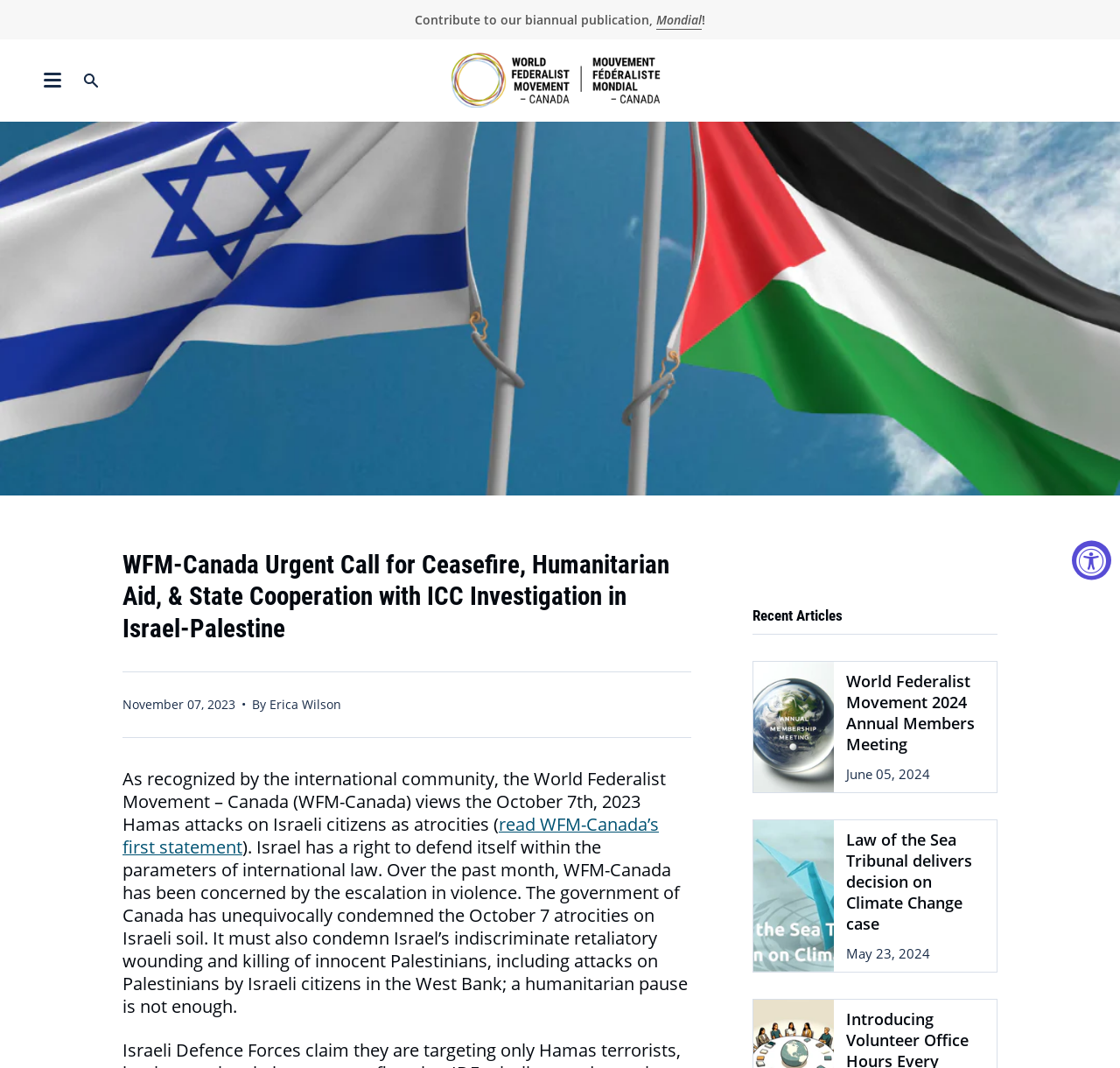What is the purpose of the button 'Show menu'?
Answer with a single word or short phrase according to what you see in the image.

To open a menu